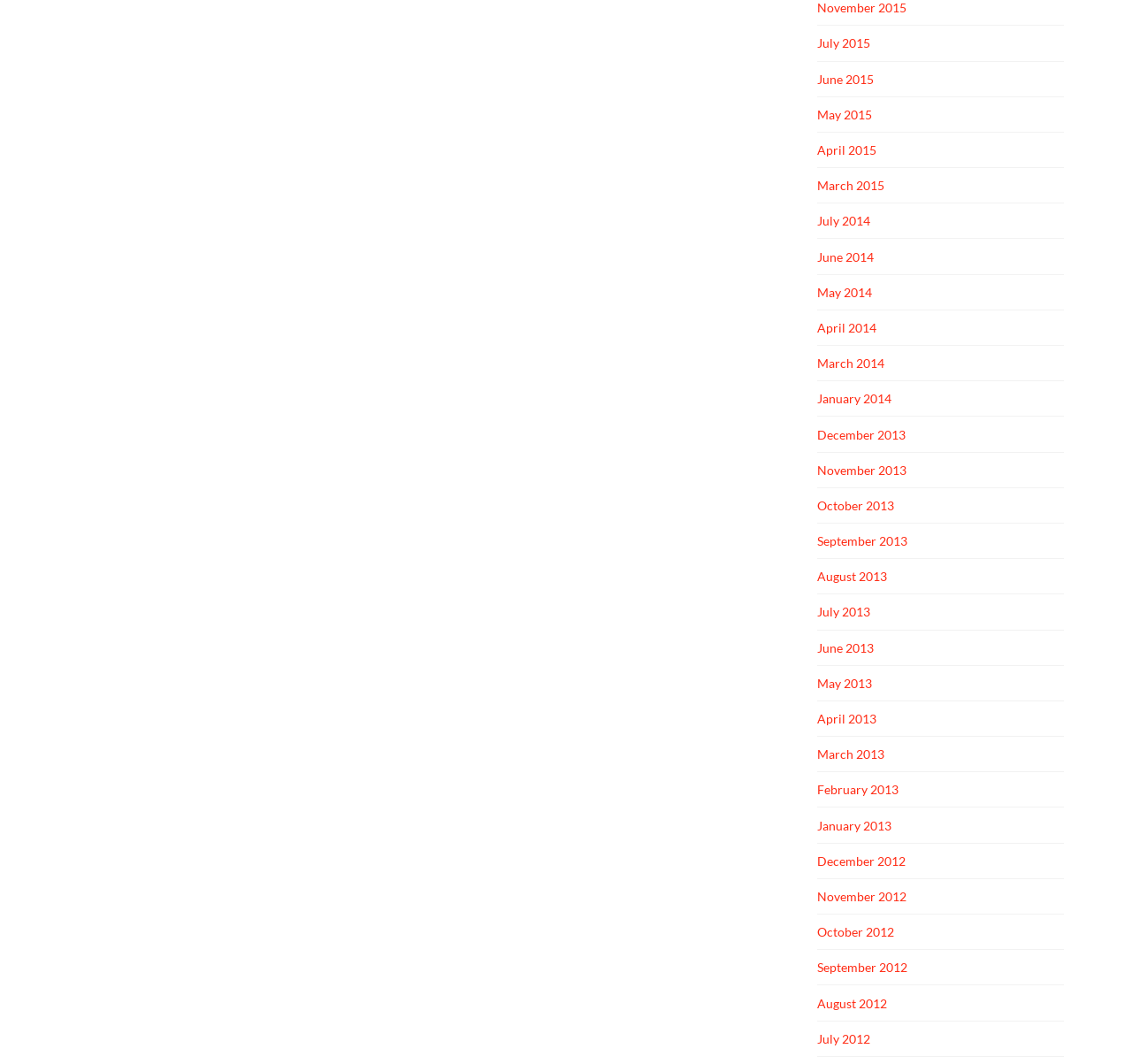Find the bounding box coordinates for the area that must be clicked to perform this action: "View the 'Random recent competitions'".

None